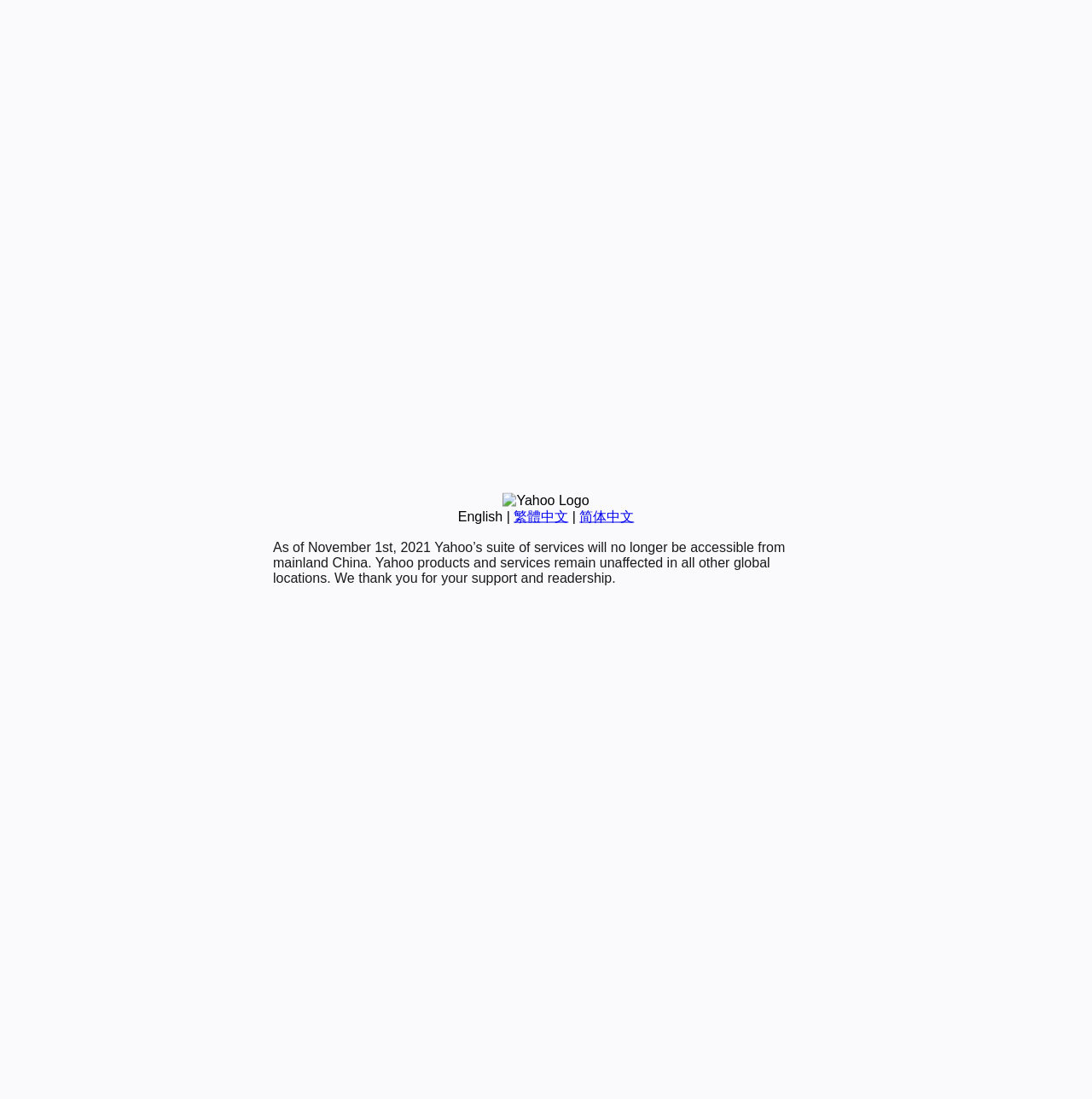Given the description 繁體中文, predict the bounding box coordinates of the UI element. Ensure the coordinates are in the format (top-left x, top-left y, bottom-right x, bottom-right y) and all values are between 0 and 1.

[0.47, 0.463, 0.52, 0.476]